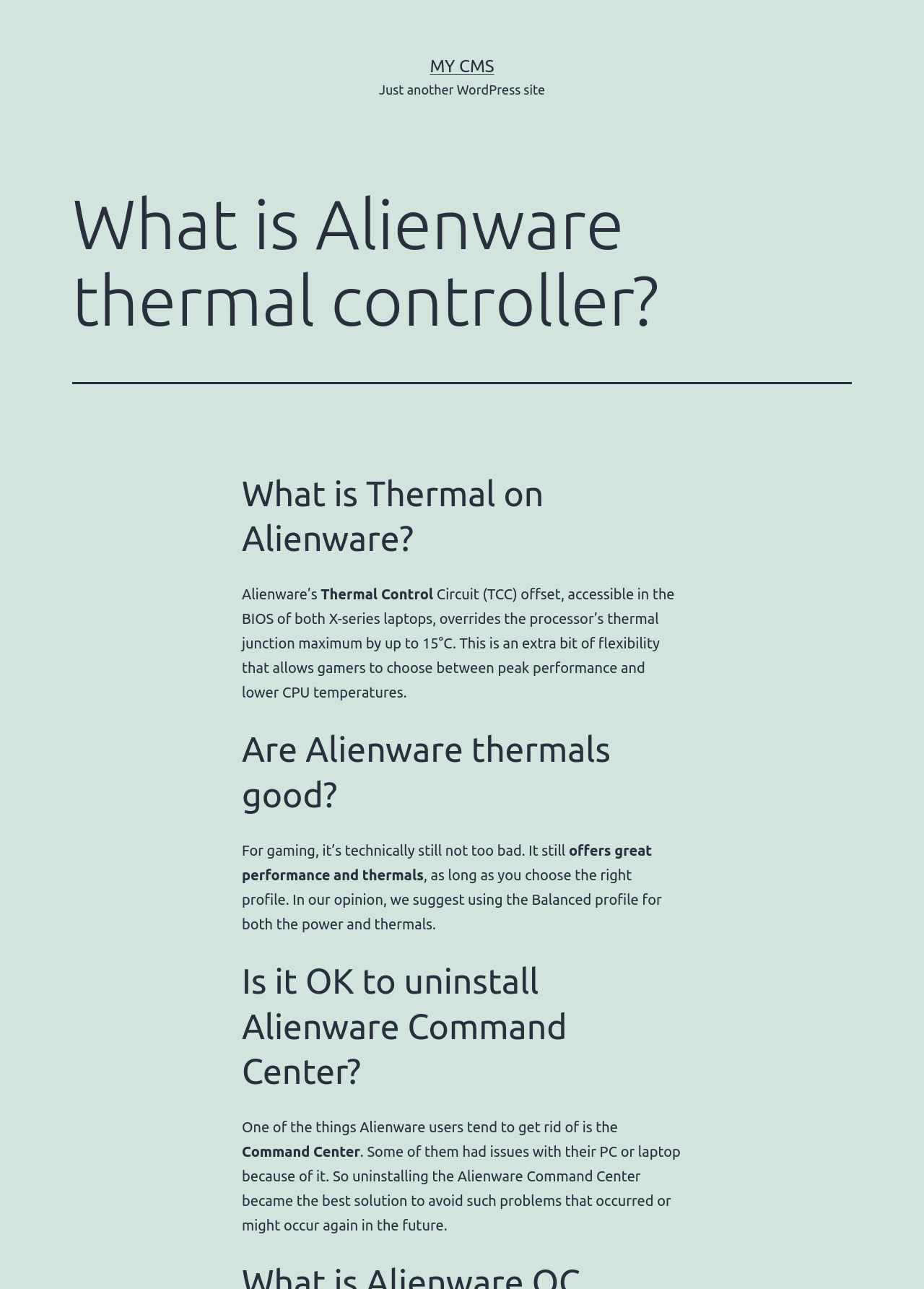Please extract the title of the webpage.

What is Alienware thermal controller?